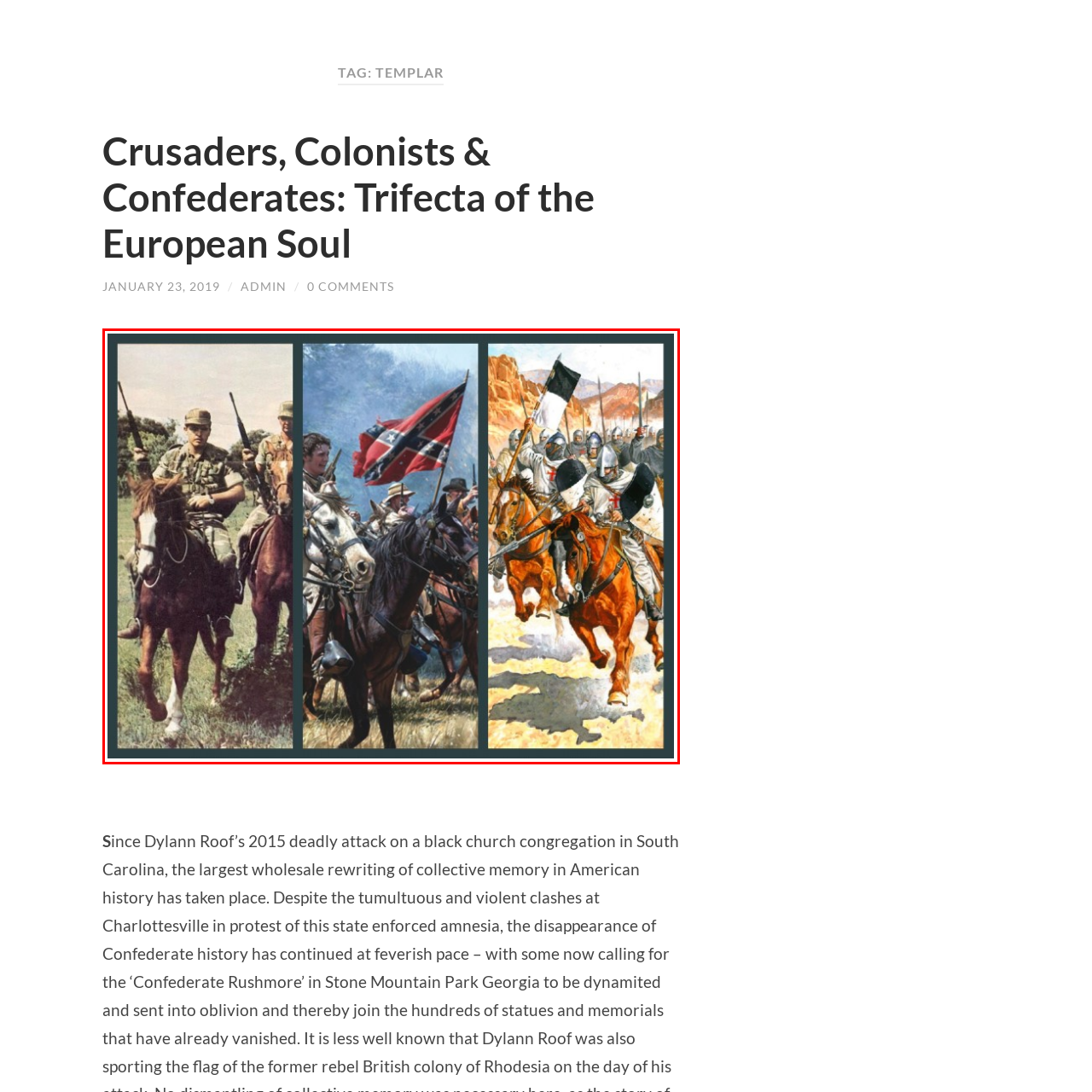Check the image highlighted by the red rectangle and provide a single word or phrase for the question:
What is the theme of the triptych?

Conflict and historical legacies